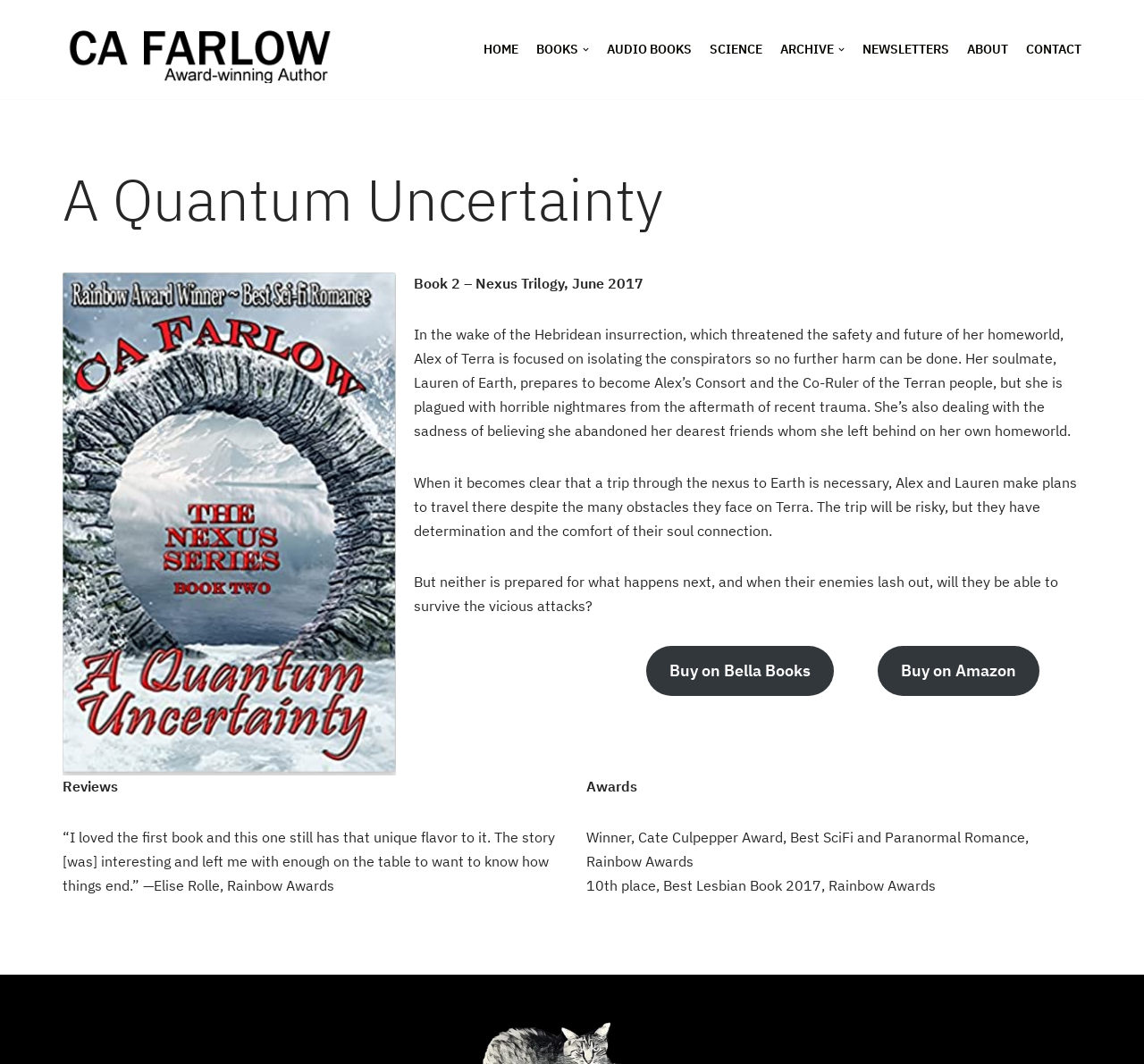Indicate the bounding box coordinates of the clickable region to achieve the following instruction: "Click on the 'BOOKS' dropdown."

[0.469, 0.036, 0.515, 0.057]